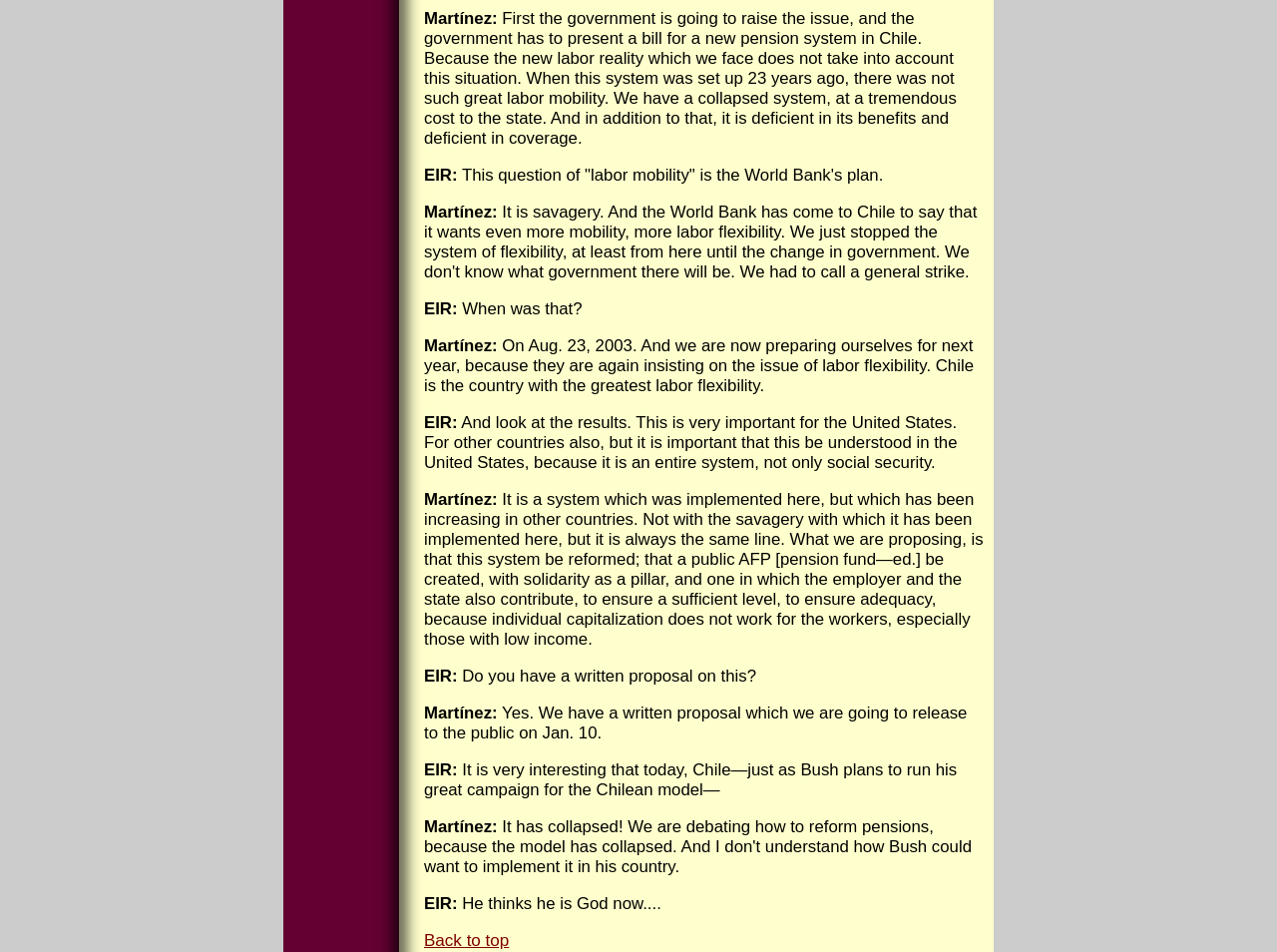Who is speaking in this conversation?
Please answer using one word or phrase, based on the screenshot.

Martínez and EIR